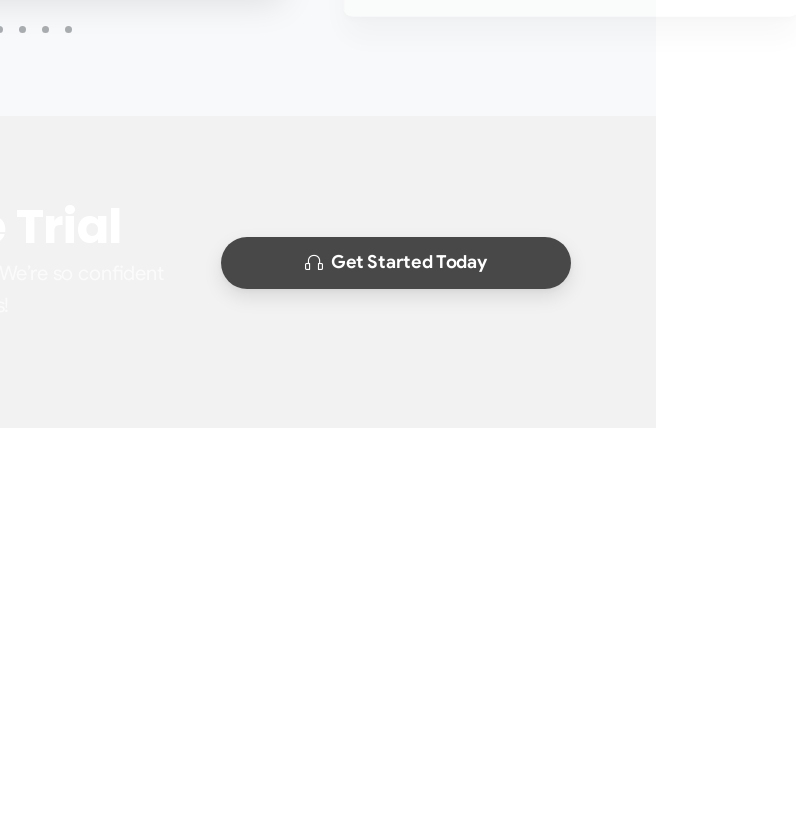Give an in-depth description of the image.

The image features an inviting call-to-action section for MRIaudio's service, prominently displaying the text "Start Your 30-Day Free Trial." Below this heading, a message emphasizes the company's confidence in their MRI audio system, encouraging potential customers to experience the benefits for themselves. The design is minimalistic, with a decisive button labeled "Get Started Today," rendered in a sleek dark design, intended to attract clicks. This segment serves as a crucial point for visitor engagement, suggesting that users can easily take advantage of the free trial offer. The overall aesthetic combines clarity and encouragement, seamlessly inviting users to initiate their trial.